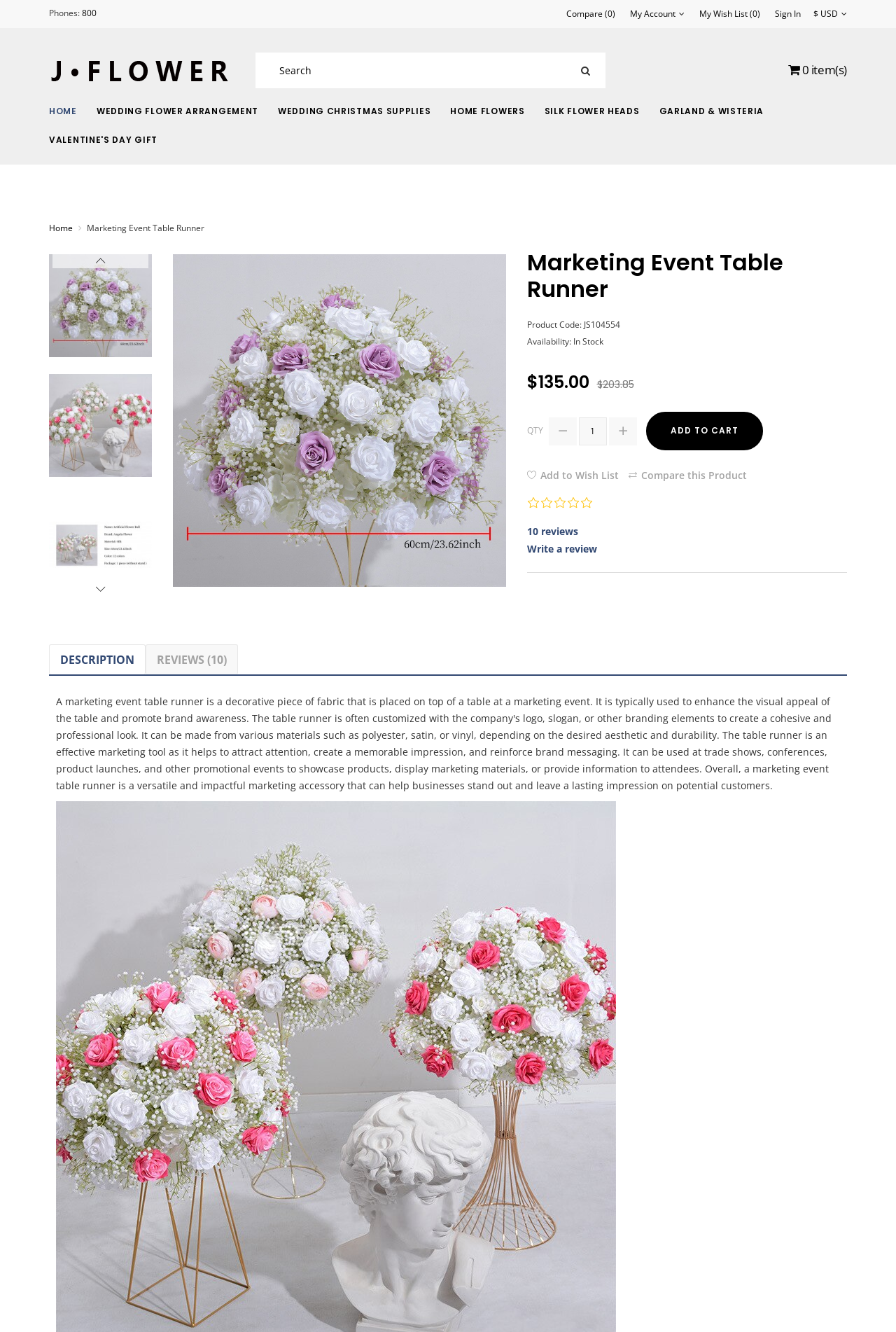Respond with a single word or phrase to the following question: What is the currency used on this website?

USD